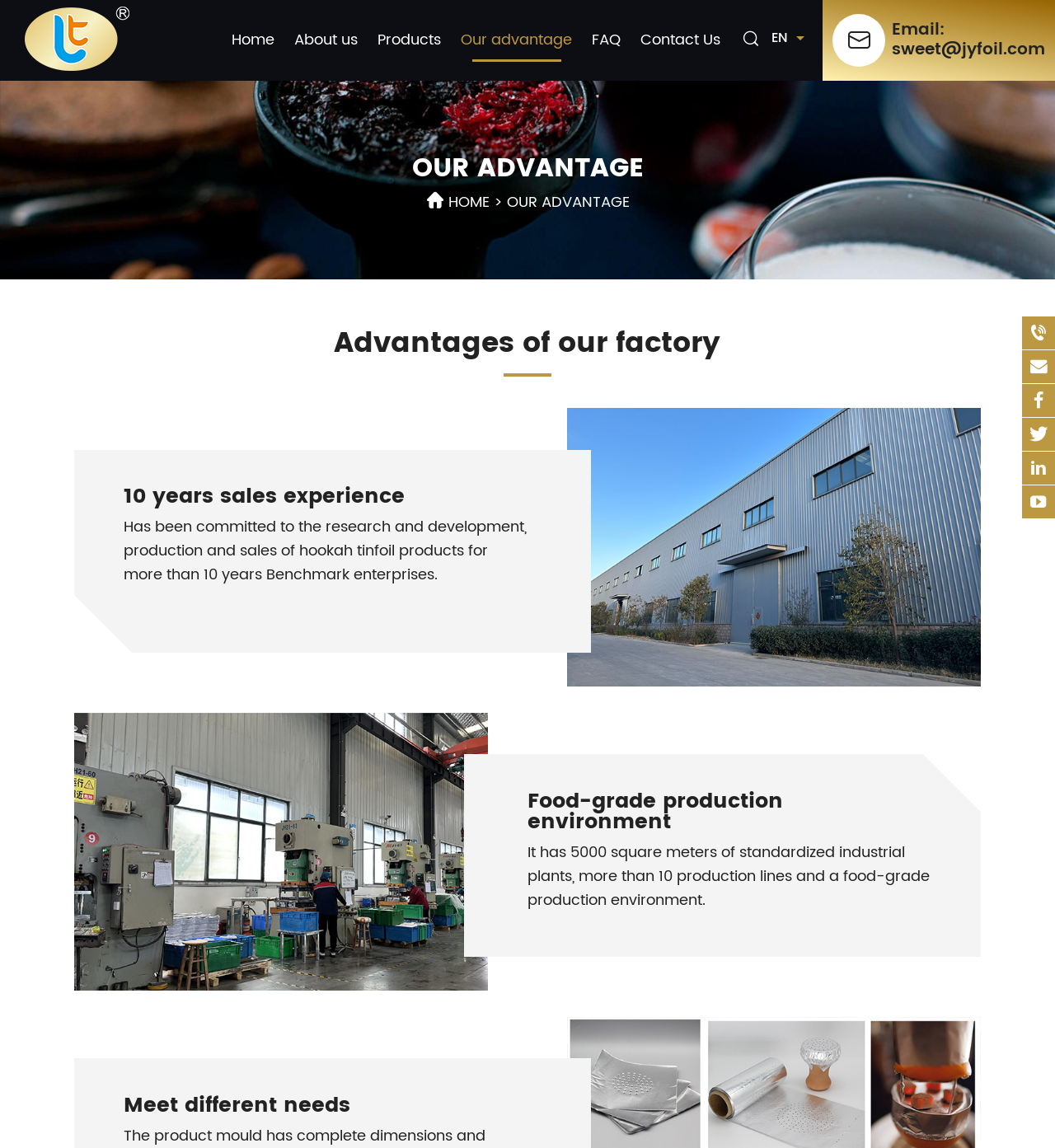Identify the bounding box coordinates for the element you need to click to achieve the following task: "Click the Home link". Provide the bounding box coordinates as four float numbers between 0 and 1, in the form [left, top, right, bottom].

[0.22, 0.0, 0.26, 0.07]